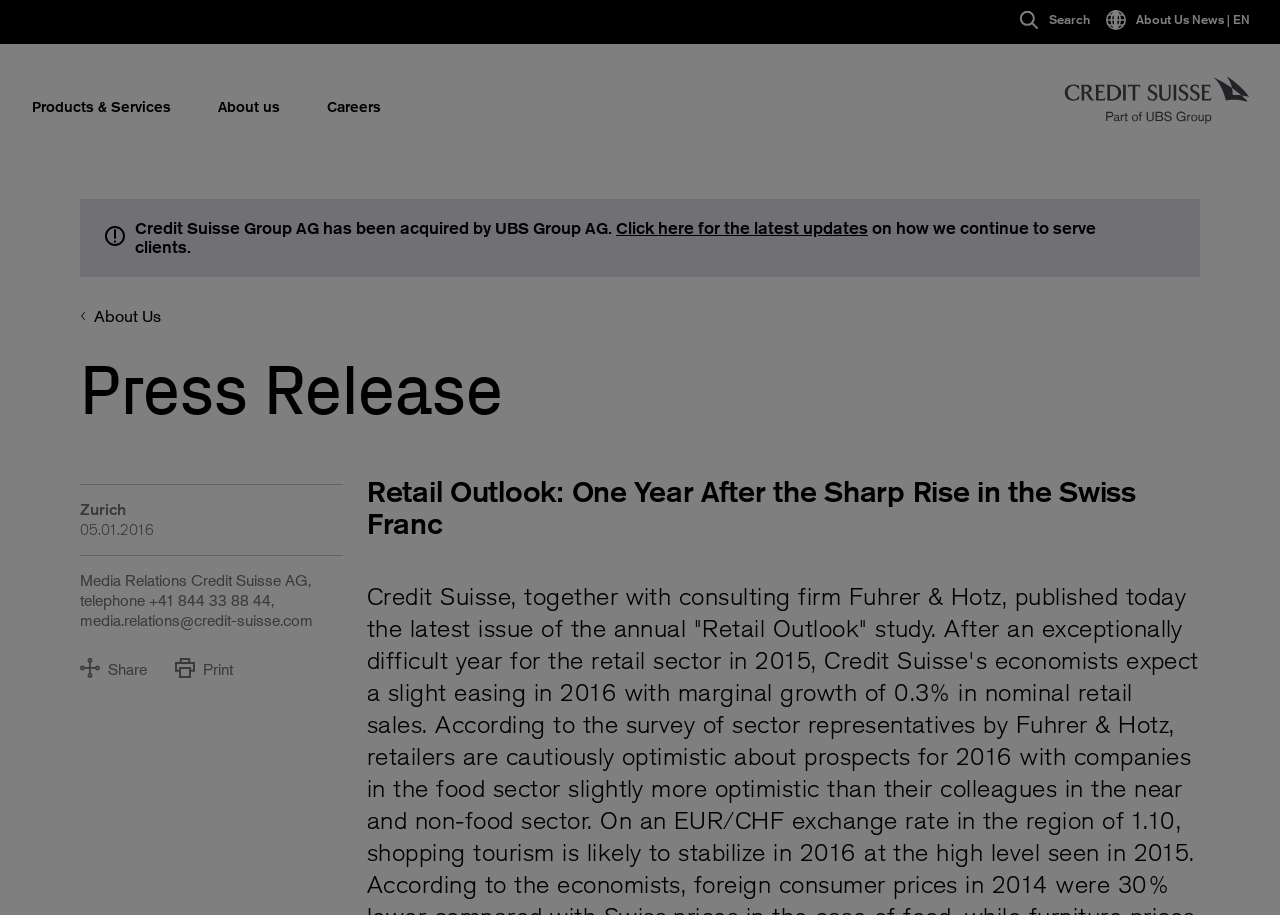What is the name of the study published by Credit Suisse?
Please provide a single word or phrase as your answer based on the screenshot.

Retail Outlook